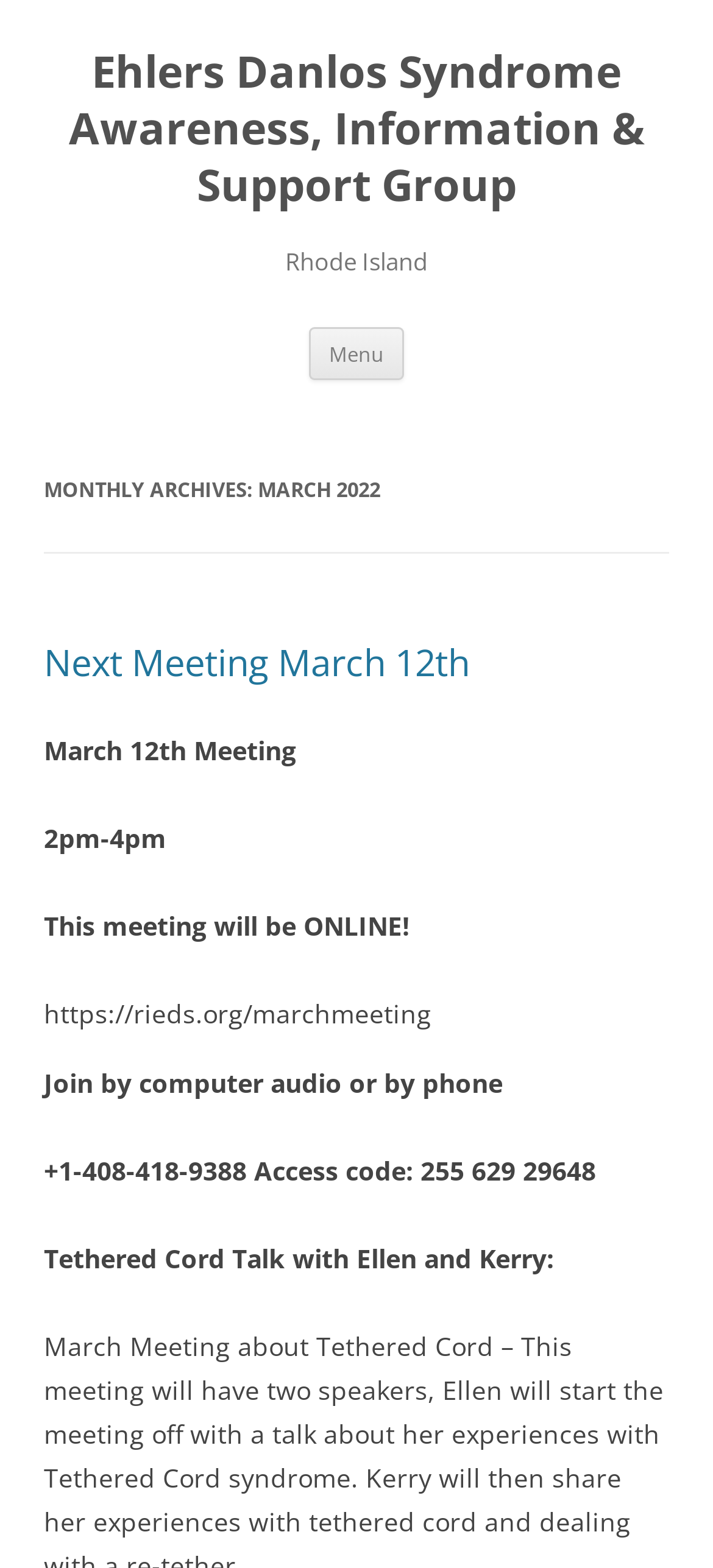Use a single word or phrase to answer the question:
What is the date of the next meeting?

March 12th